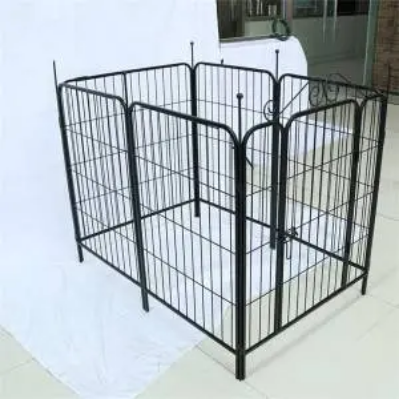Please respond to the question using a single word or phrase:
How many pieces does the playpen consist of?

16